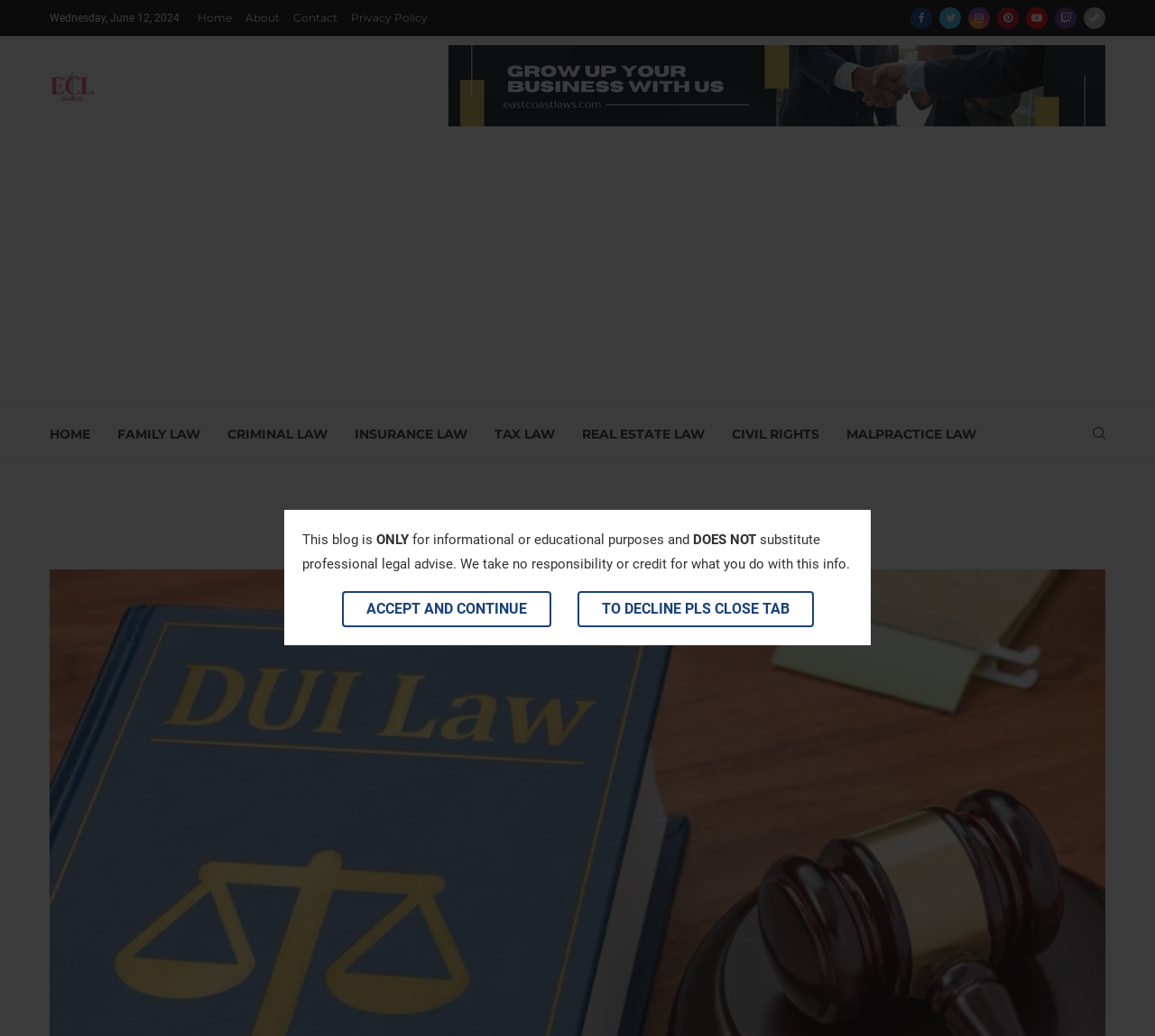Answer the question using only one word or a concise phrase: What is the current date on the webpage?

Wednesday, June 12, 2024